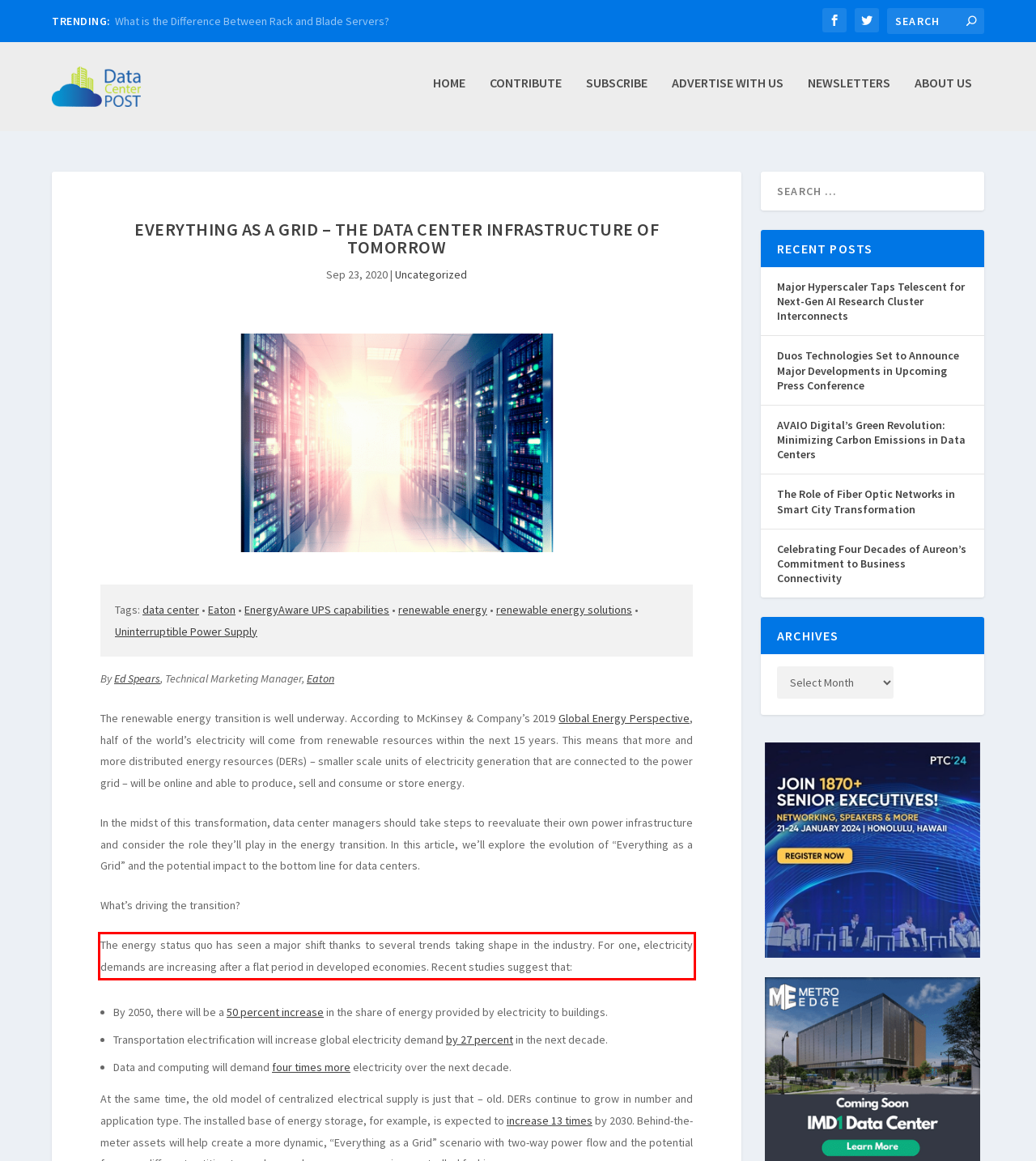You are provided with a screenshot of a webpage containing a red bounding box. Please extract the text enclosed by this red bounding box.

The energy status quo has seen a major shift thanks to several trends taking shape in the industry. For one, electricity demands are increasing after a flat period in developed economies. Recent studies suggest that: